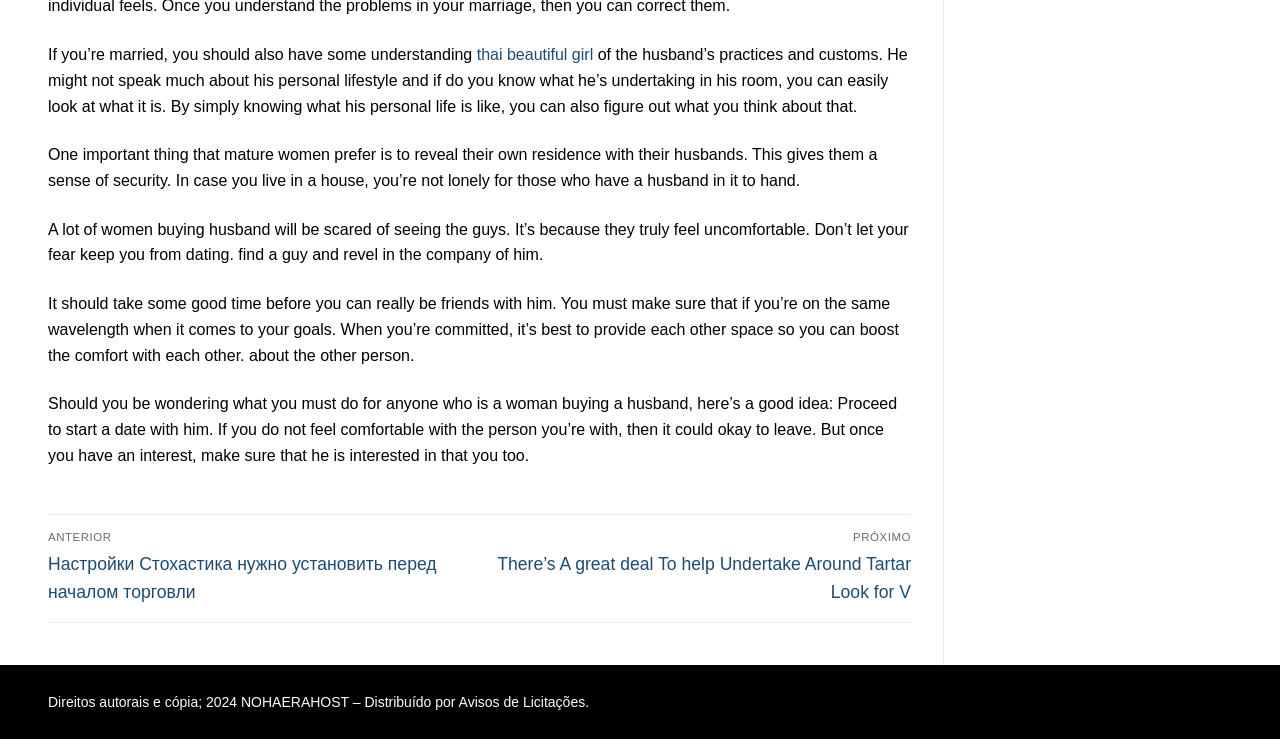Please study the image and answer the question comprehensively:
What is the main theme of the text?

The main theme of the text appears to be relationship building, specifically focusing on how women can build strong and comfortable relationships with their husbands. The text discusses topics such as understanding each other's practices and customs, feeling secure, and building trust.